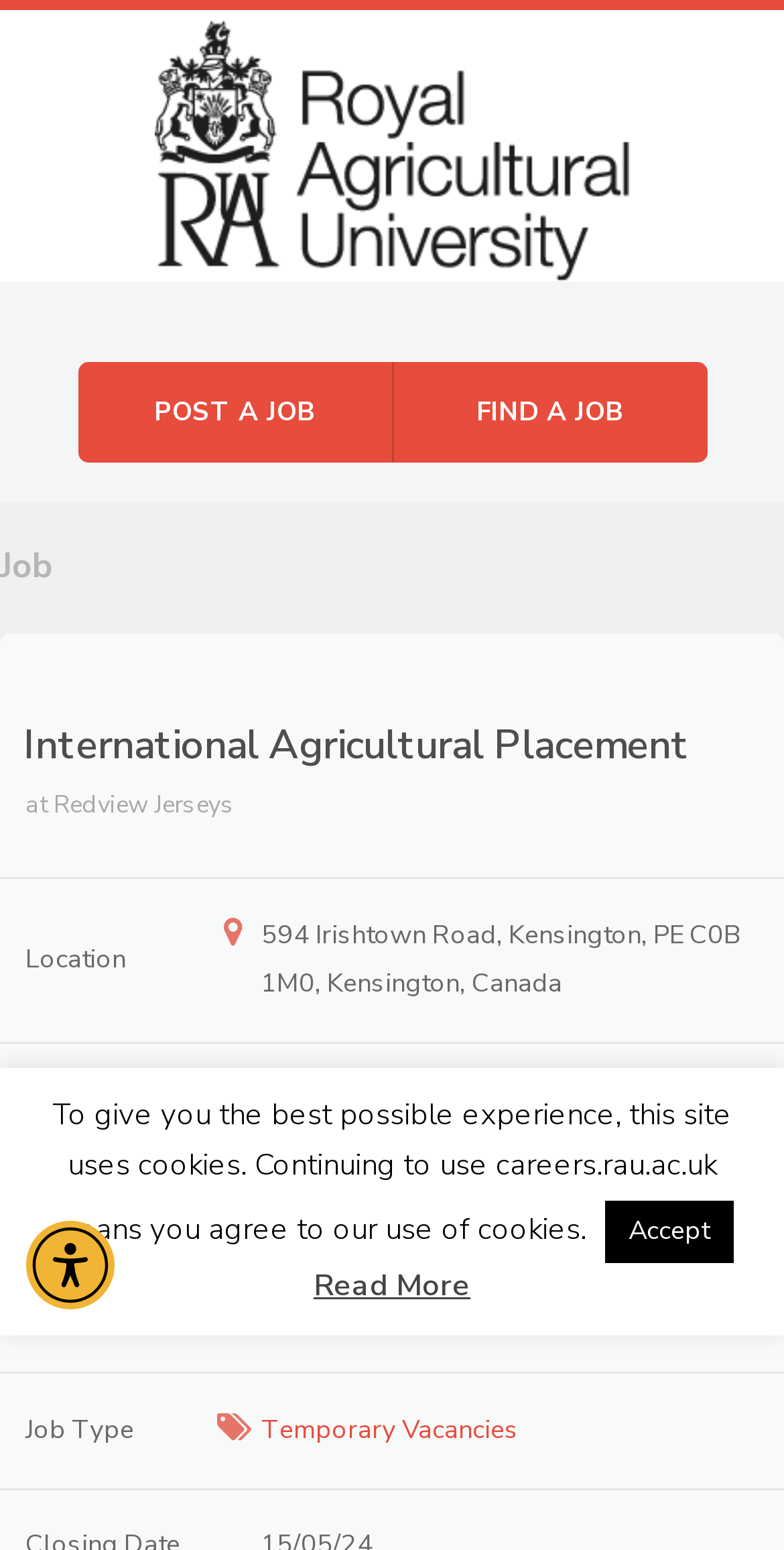Locate the bounding box coordinates of the element that needs to be clicked to carry out the instruction: "Click the Read More link". The coordinates should be given as four float numbers ranging from 0 to 1, i.e., [left, top, right, bottom].

[0.4, 0.815, 0.6, 0.846]